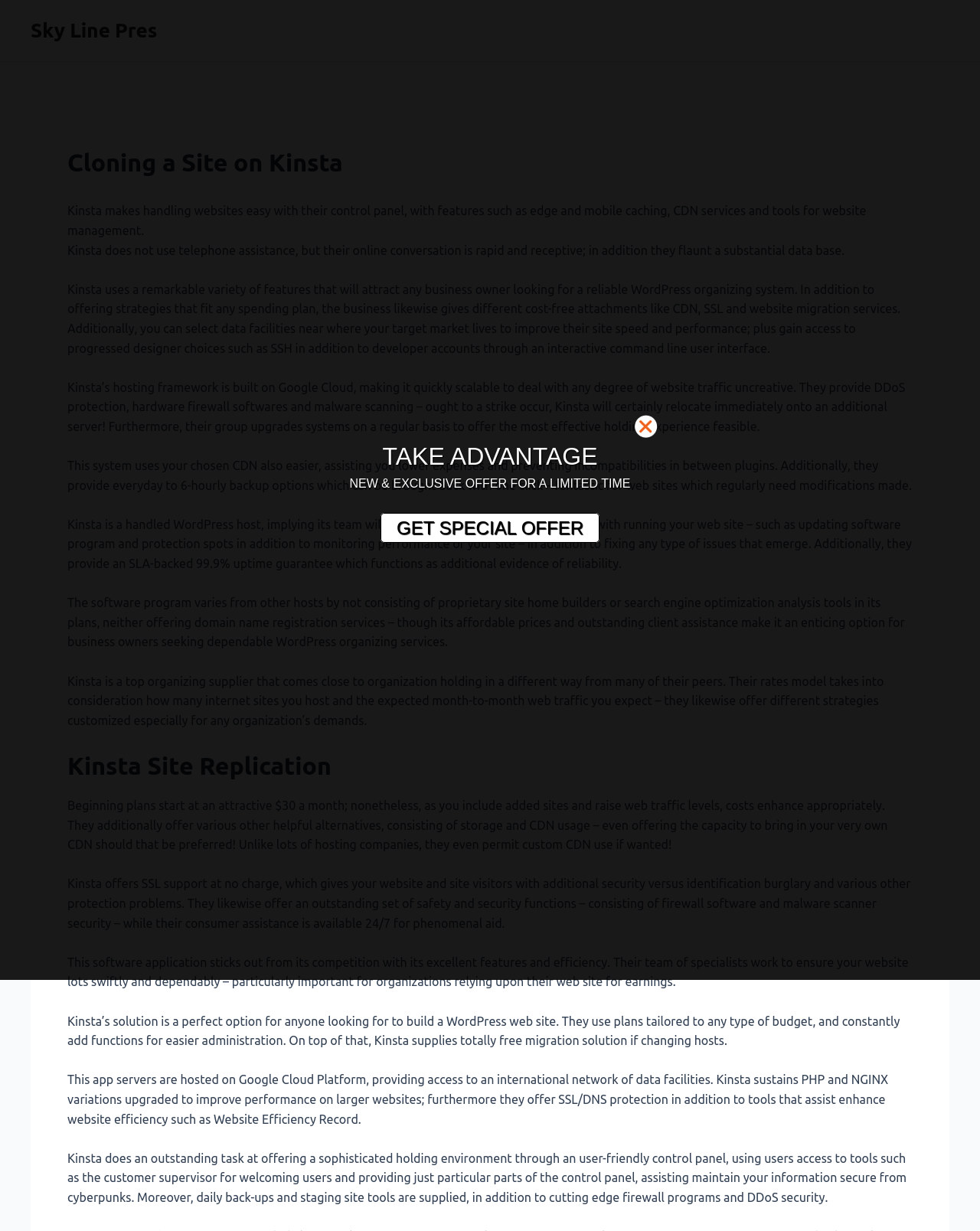Offer an in-depth caption of the entire webpage.

The webpage is about Kinsta, a managed WordPress hosting service. At the top, there is a header with the title "Cloning a Site on Kinsta" and a link to "Sky Line Pres". Below the header, there are several paragraphs of text that describe the features and benefits of using Kinsta, including its control panel, caching and CDN services, online conversation support, and data base. The text also highlights Kinsta's scalability, security features, and uptime guarantee.

Further down, there is a section with the heading "Kinsta Site Replication" and more paragraphs of text that discuss Kinsta's pricing model, storage and CDN usage, SSL support, and security features. The text also mentions Kinsta's excellent customer support and its ability to handle website migration.

On the right side of the page, there is a call-to-action section with a link and text that says "TAKE ADVANTAGE" and "NEW & EXCLUSIVE OFFER FOR A LIMITED TIME". Below this section, there is a link that says "GET SPECIAL OFFER".

Overall, the webpage is focused on promoting Kinsta's managed WordPress hosting service and highlighting its features, benefits, and advantages over other hosting services.